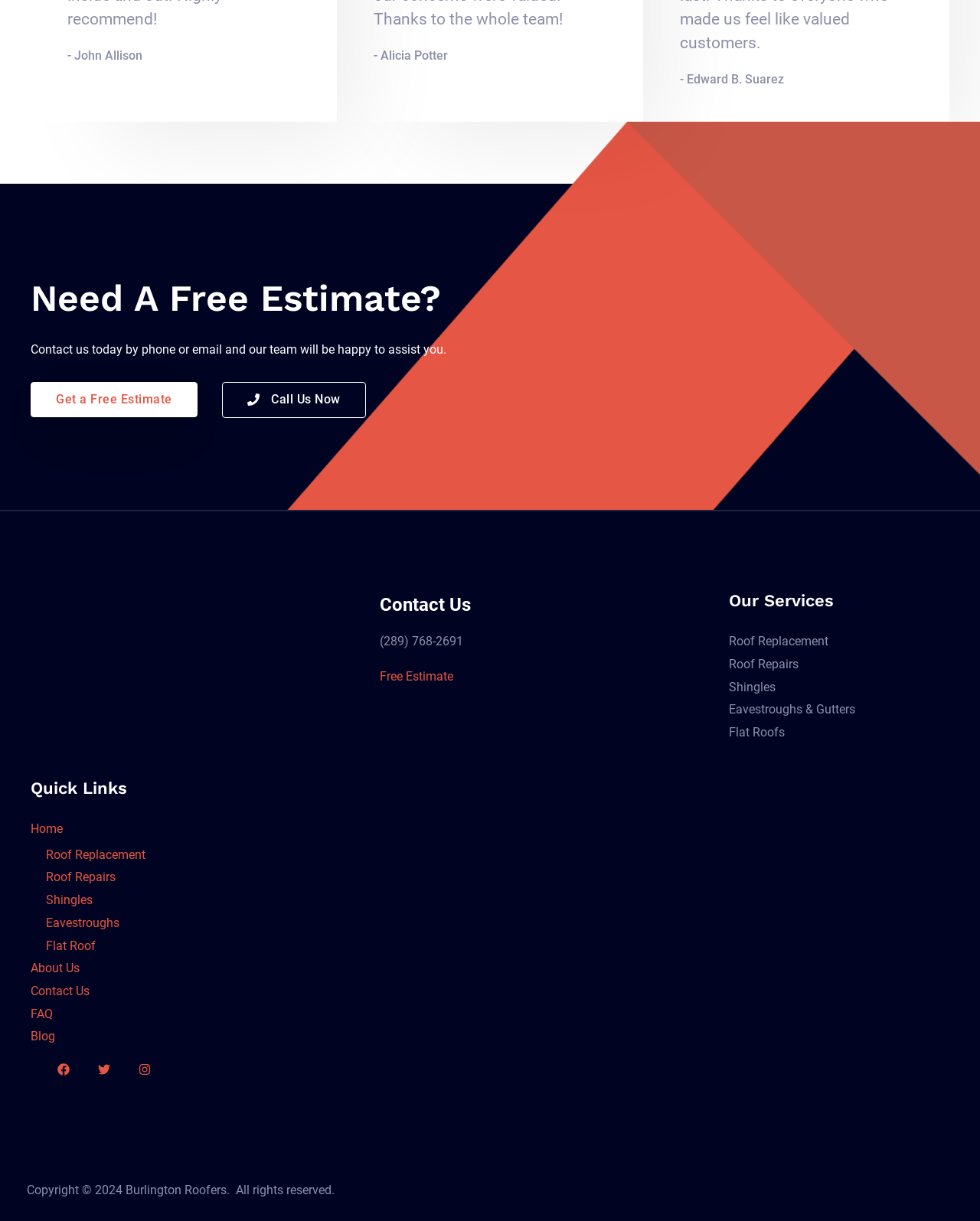What is the phone number to contact?
Please interpret the details in the image and answer the question thoroughly.

I found the phone number in the StaticText element '(289) 768-2691' which is located near the 'Contact Us' text.